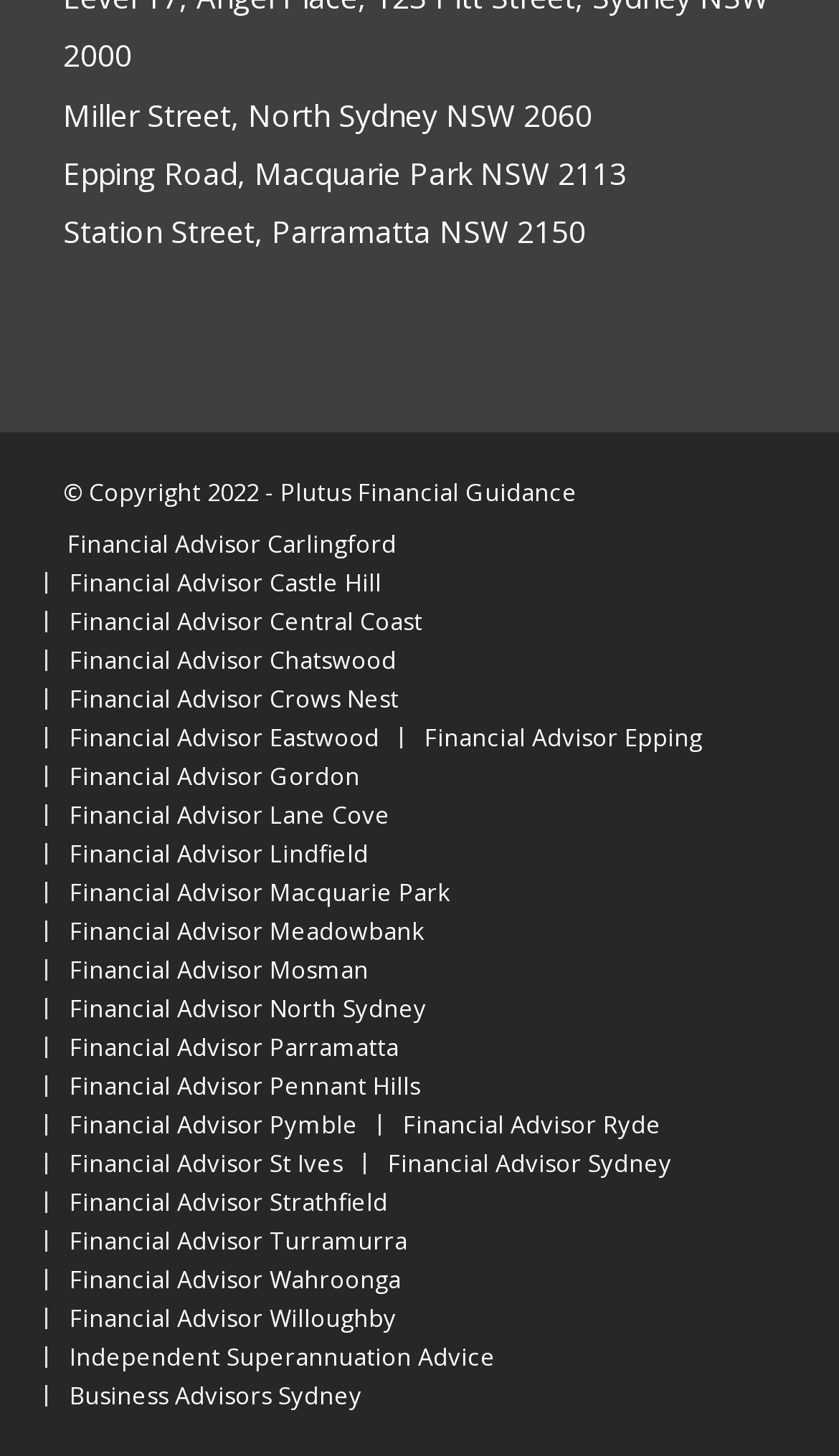How many links are there on the page?
Using the image, give a concise answer in the form of a single word or short phrase.

30